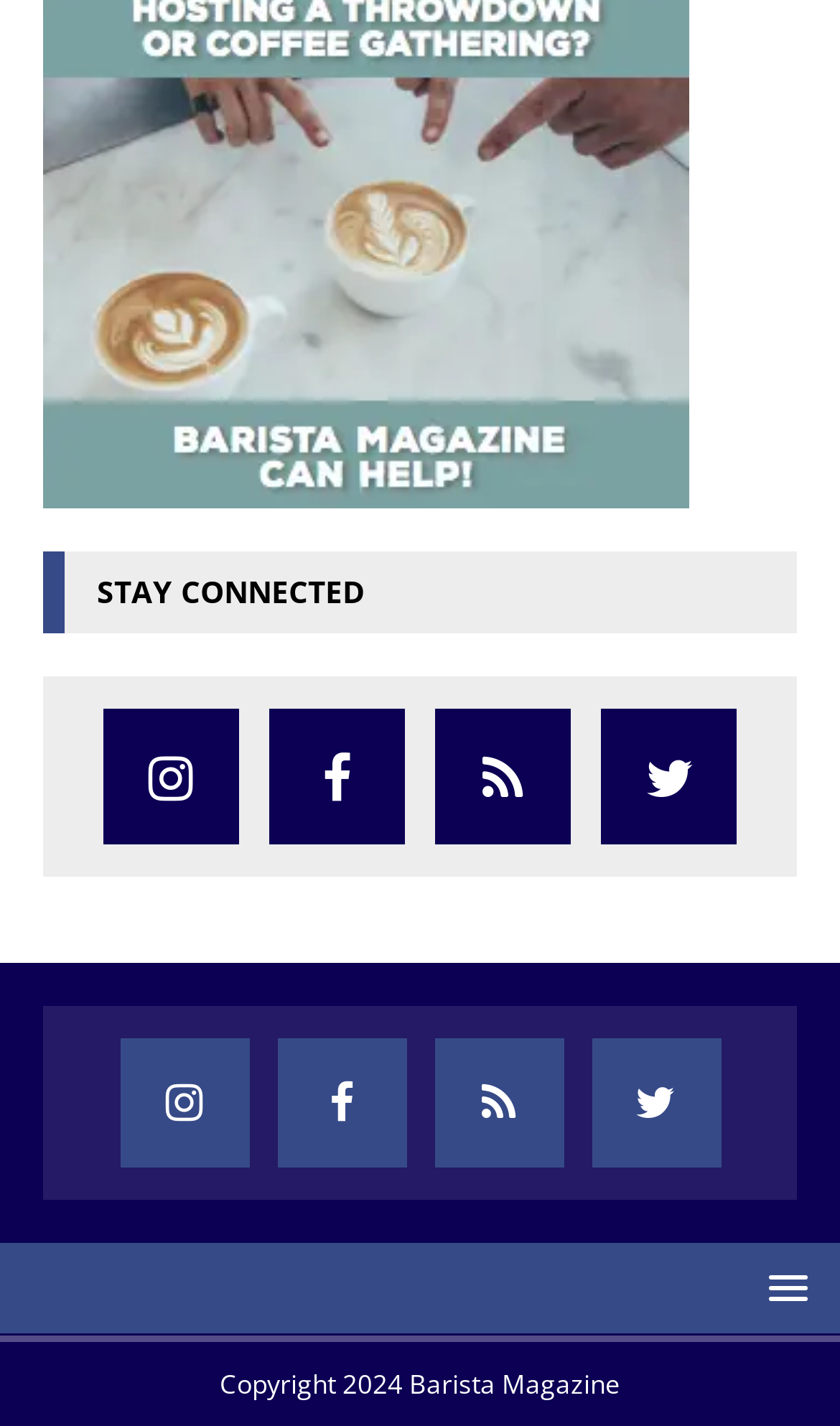What is the purpose of the button at the bottom right?
Please use the visual content to give a single word or phrase answer.

Has a popup menu